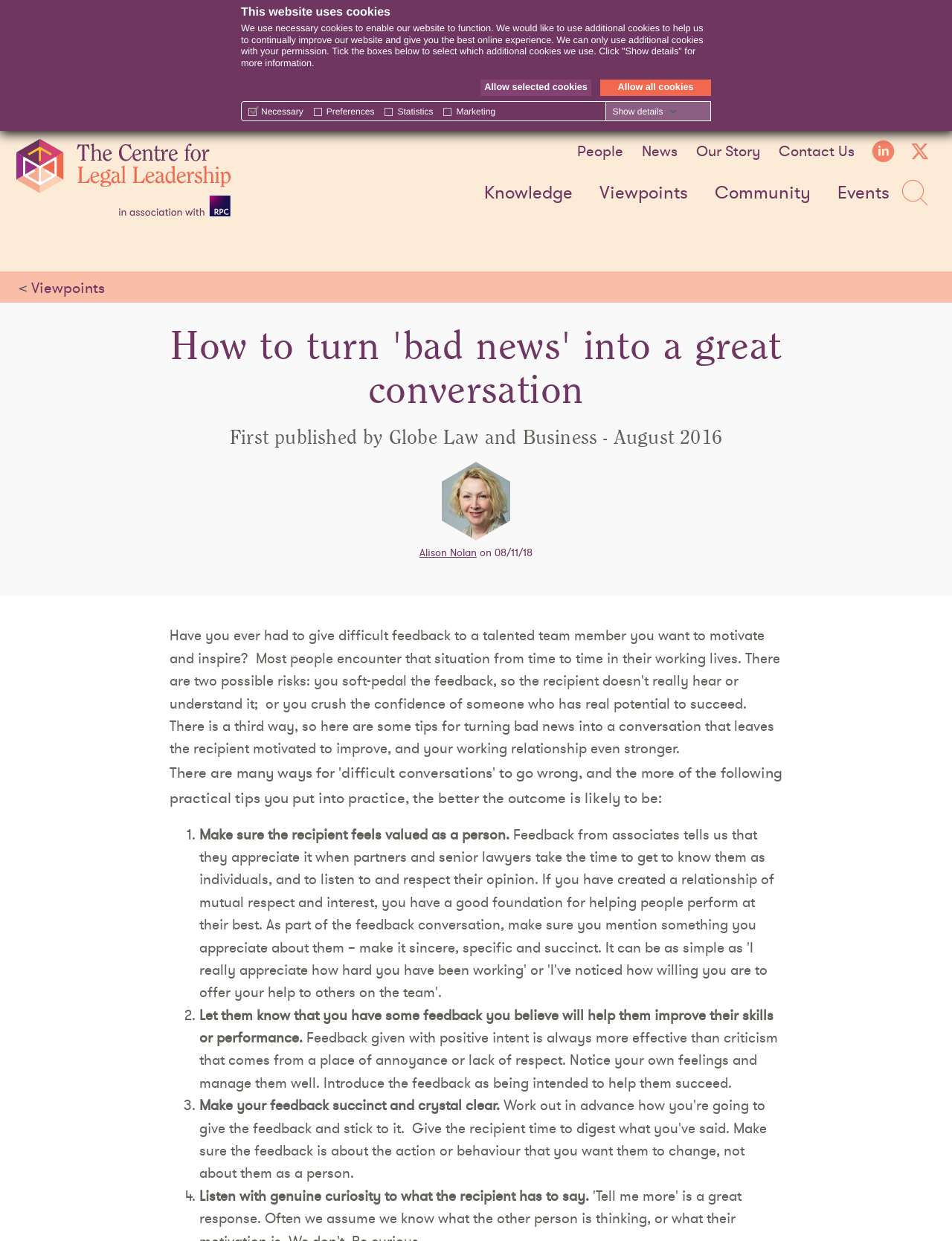Provide the bounding box coordinates in the format (top-left x, top-left y, bottom-right x, bottom-right y). All values are floating point numbers between 0 and 1. Determine the bounding box coordinate of the UI element described as: LinkedIn

[0.915, 0.113, 0.94, 0.133]